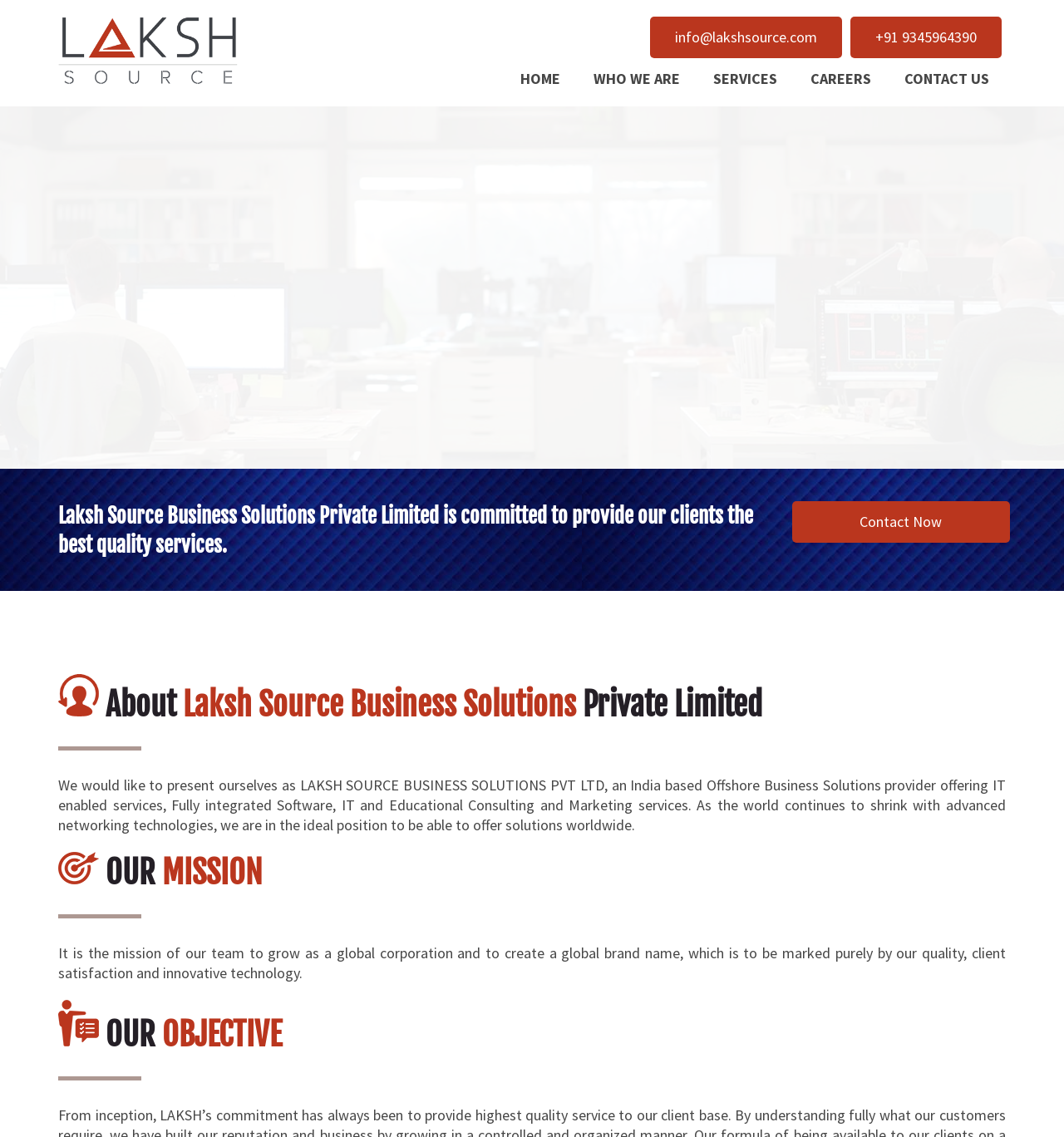Identify the bounding box coordinates for the element that needs to be clicked to fulfill this instruction: "Click the CONTACT US link". Provide the coordinates in the format of four float numbers between 0 and 1: [left, top, right, bottom].

[0.842, 0.061, 0.937, 0.077]